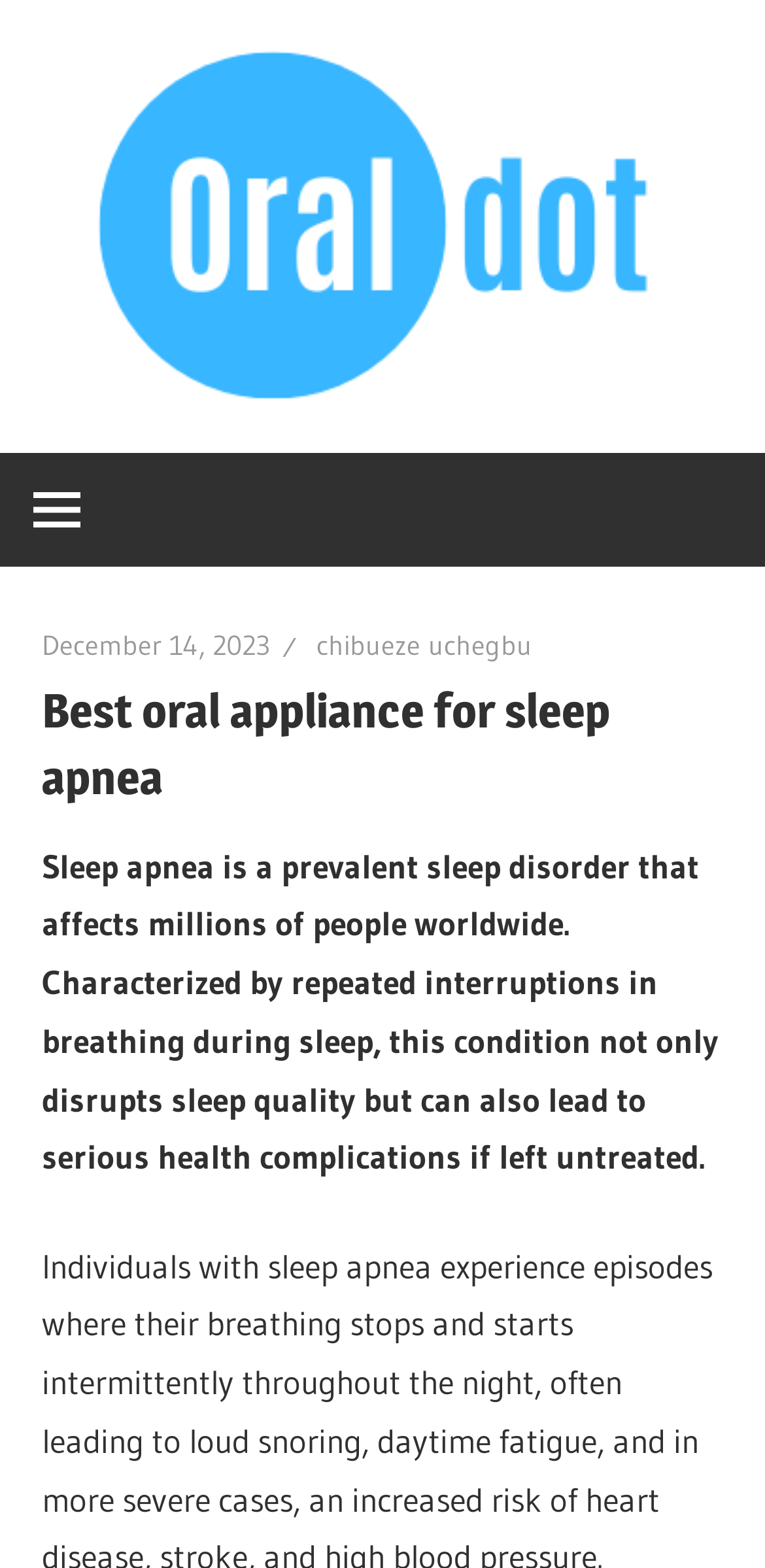Provide a brief response to the question below using a single word or phrase: 
What is the name of the website?

Oraldot